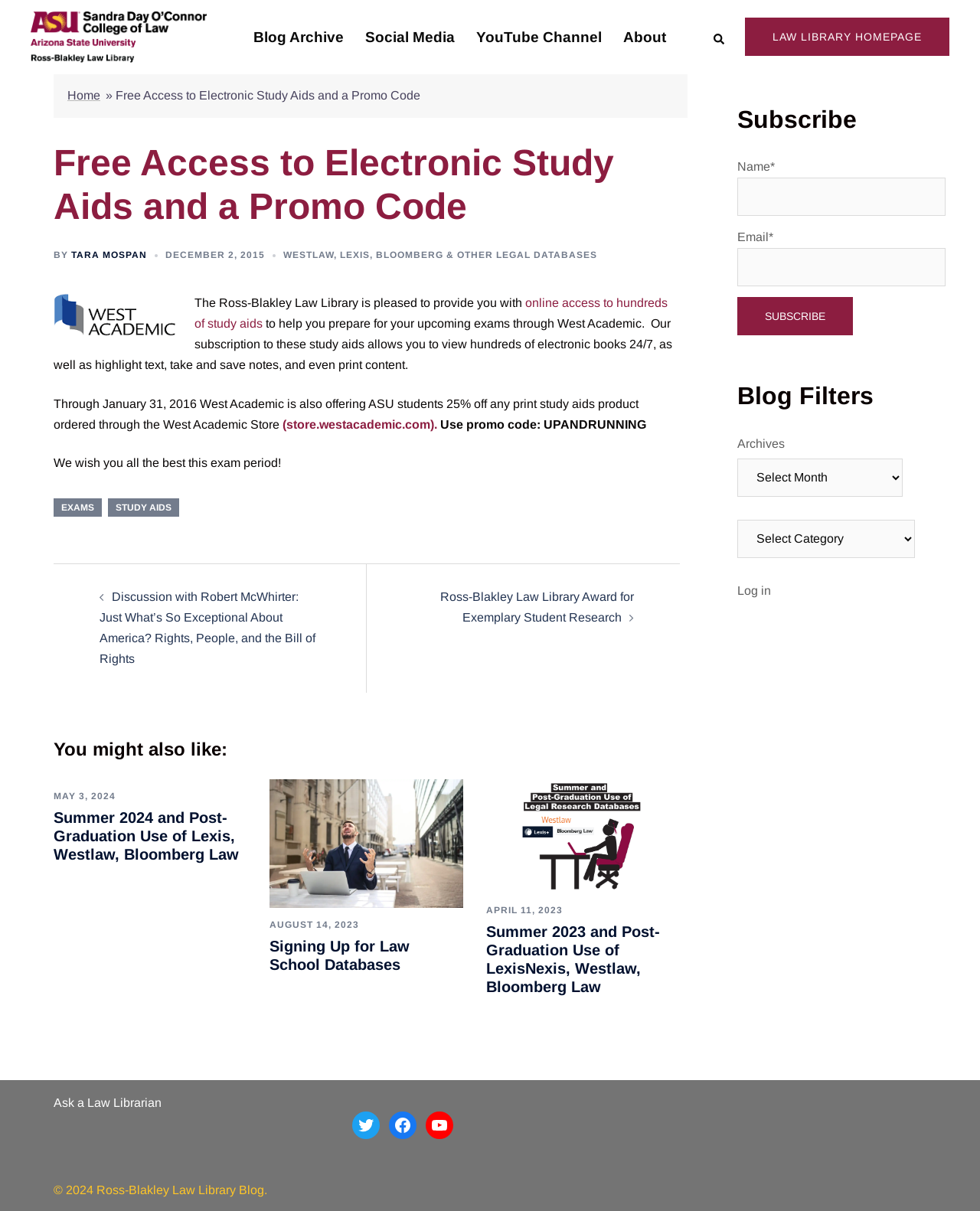Please find the bounding box for the following UI element description. Provide the coordinates in (top-left x, top-left y, bottom-right x, bottom-right y) format, with values between 0 and 1: parent_node: Name* name="esfpx_name"

[0.752, 0.147, 0.964, 0.178]